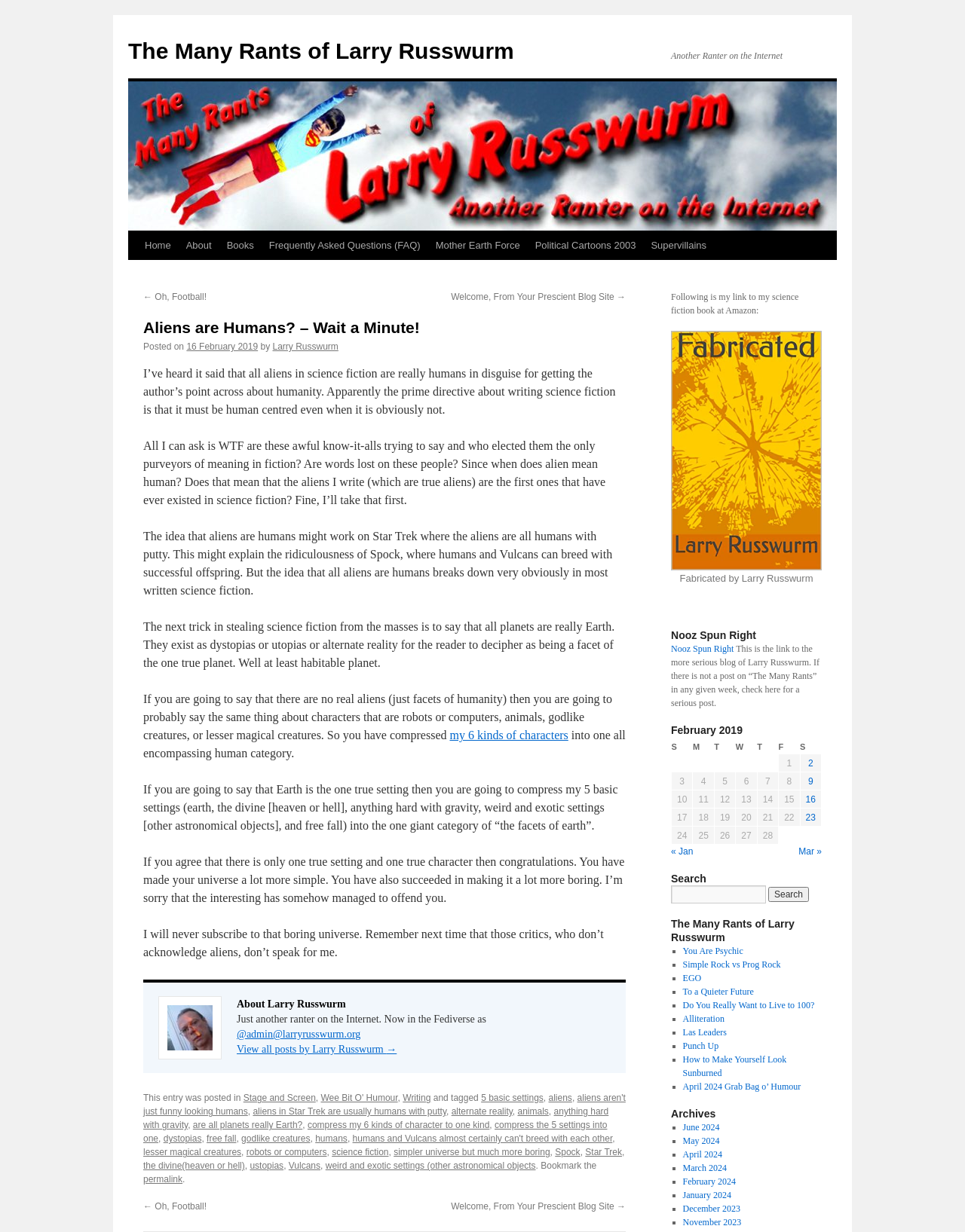Determine the bounding box coordinates for the UI element matching this description: "About".

[0.185, 0.188, 0.227, 0.211]